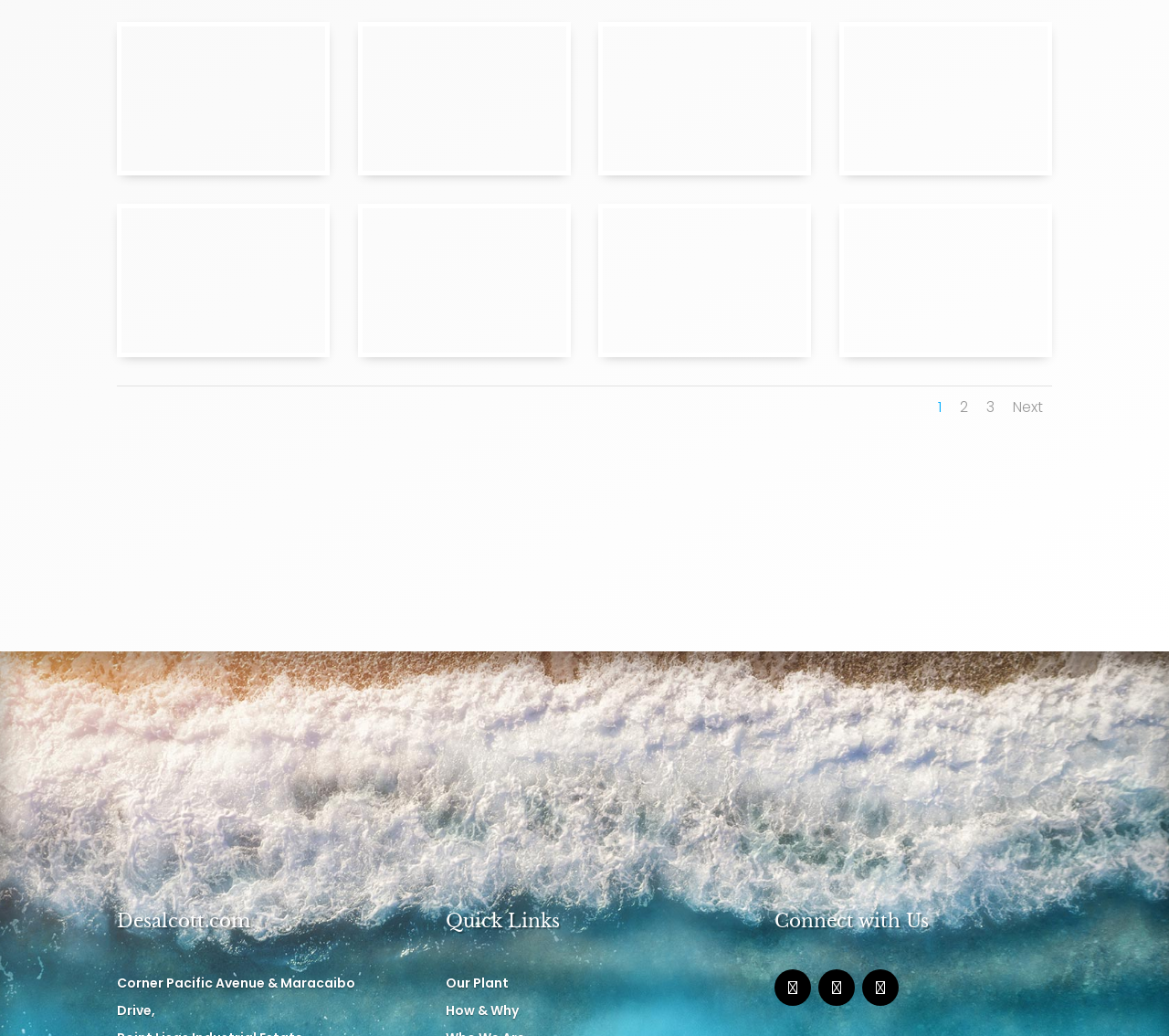Answer the question below using just one word or a short phrase: 
What type of icons are used in the 'Connect with Us' section?

Social media